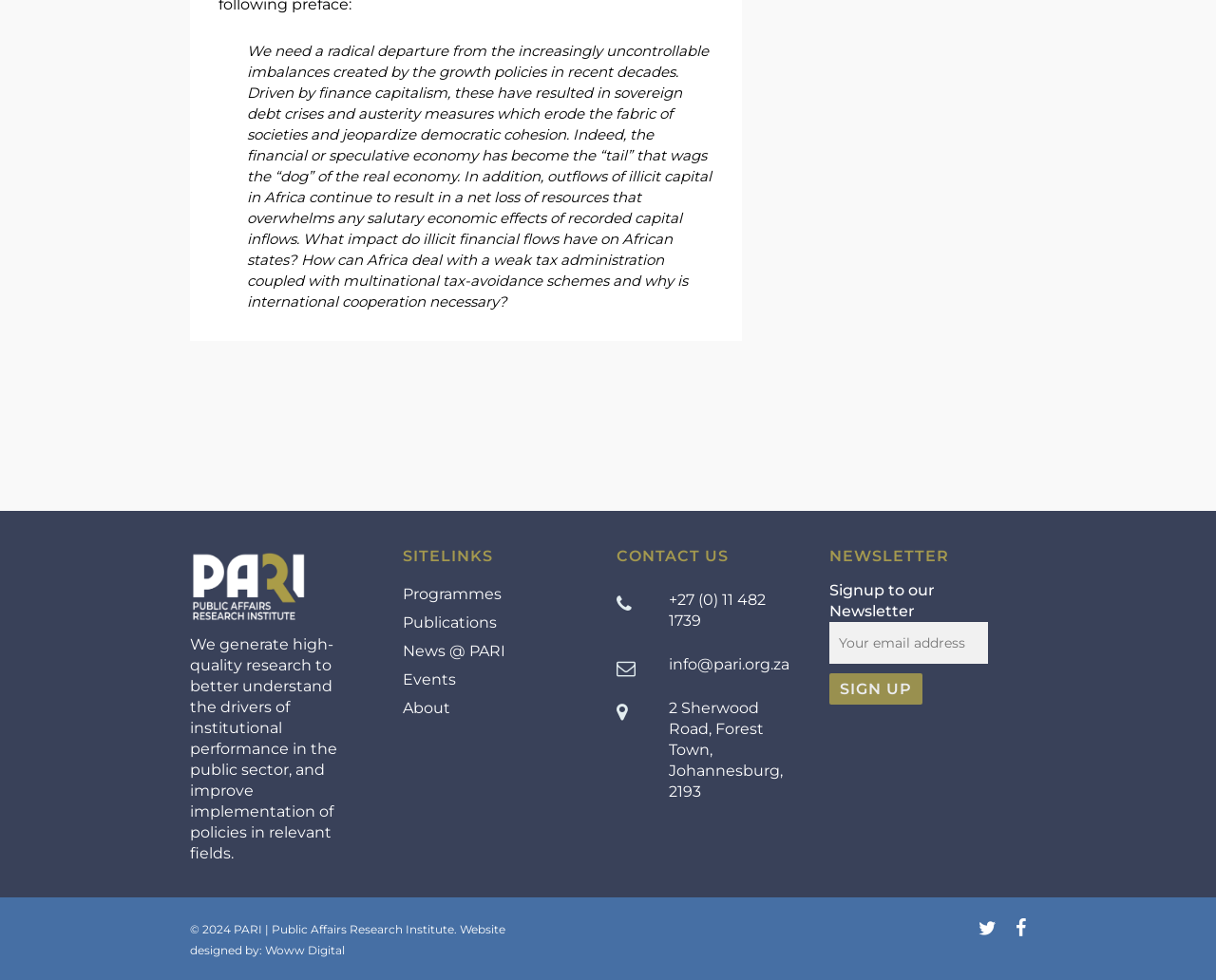What is the purpose of the textbox on the webpage?
Please give a detailed and elaborate answer to the question.

The textbox on the webpage is used to enter an email address, as indicated by the label 'Your email address', and is required to sign up for the newsletter.